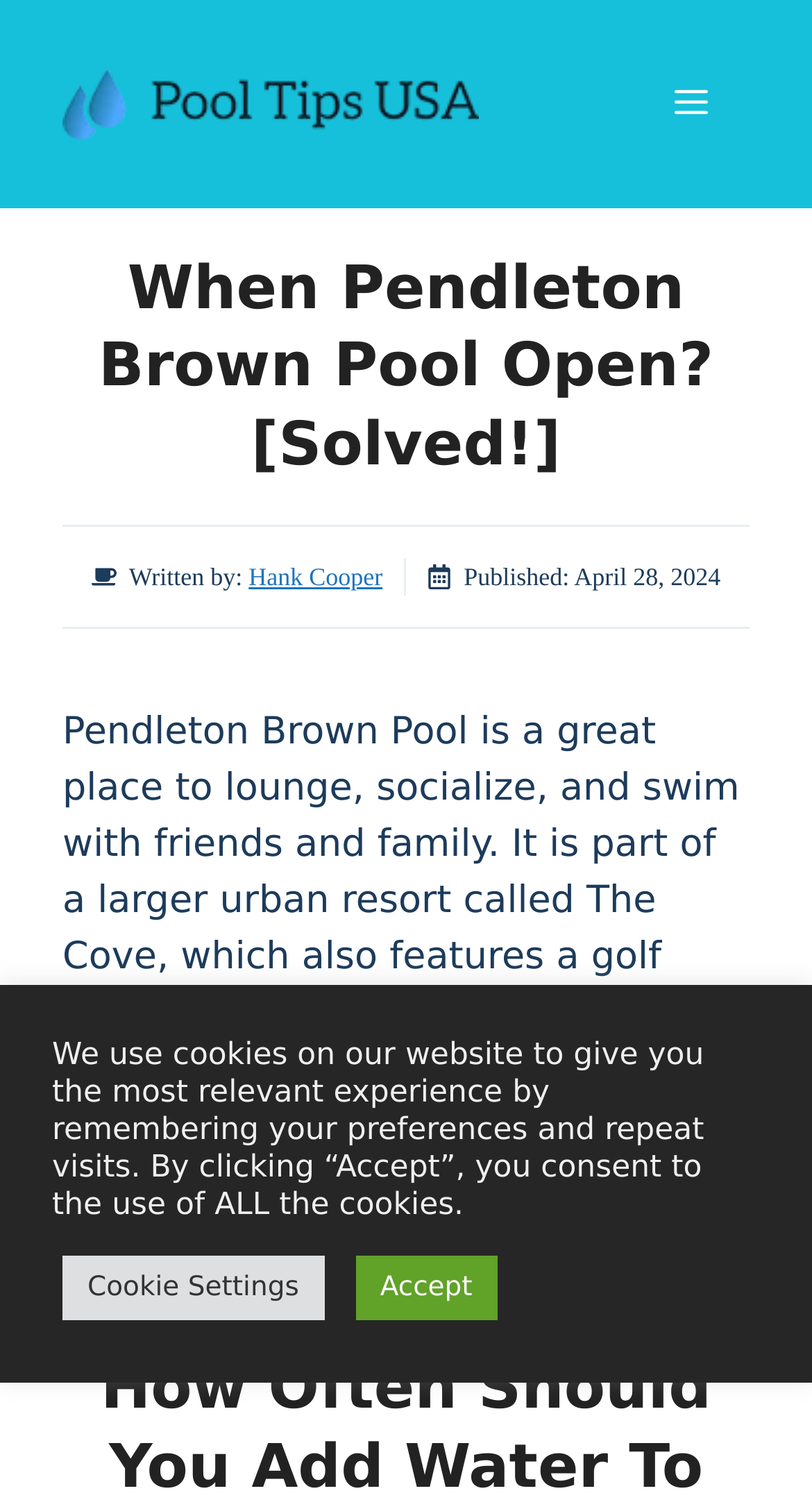Please provide a comprehensive response to the question based on the details in the image: Where is the pool located?

The article mentions that the pool is located in Central Indiana, which is a region in the United States.